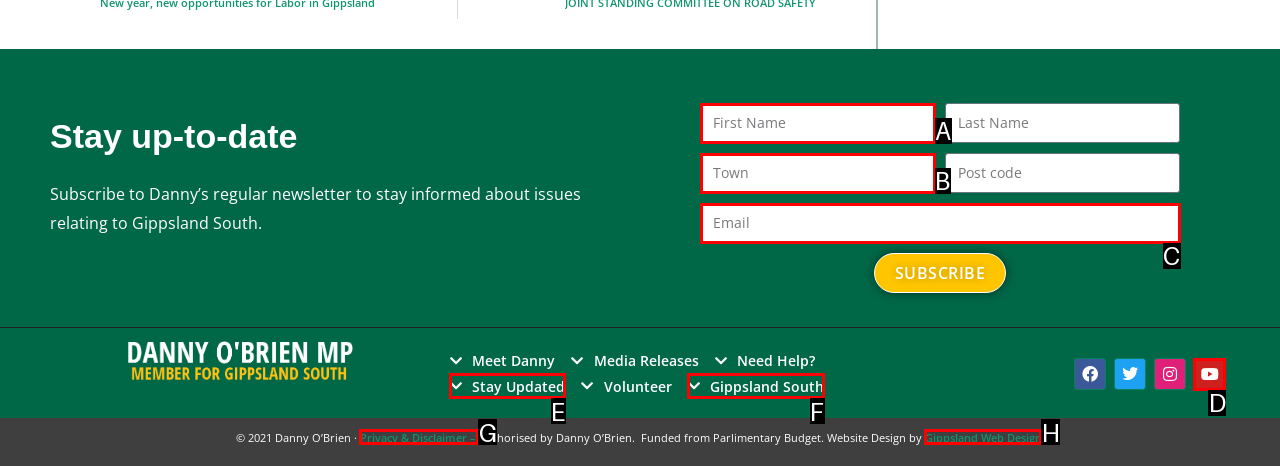Identify the HTML element that corresponds to the following description: Privacy & Disclaimer –. Provide the letter of the correct option from the presented choices.

G